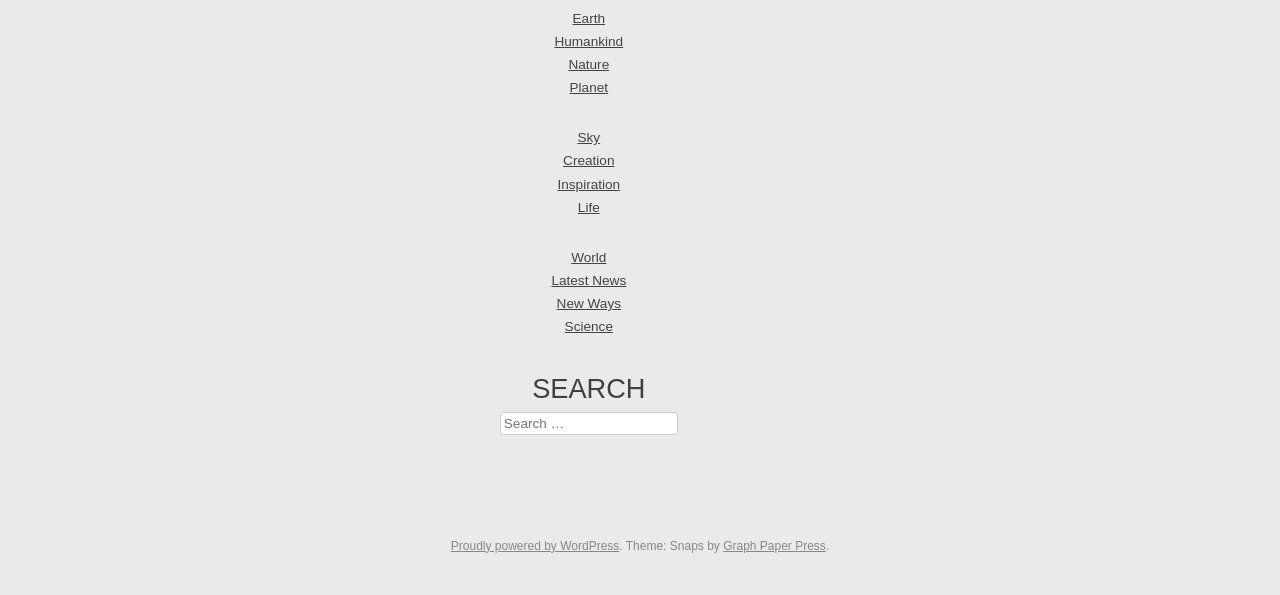Determine the bounding box coordinates of the element that should be clicked to execute the following command: "Read the latest news".

[0.431, 0.459, 0.489, 0.484]